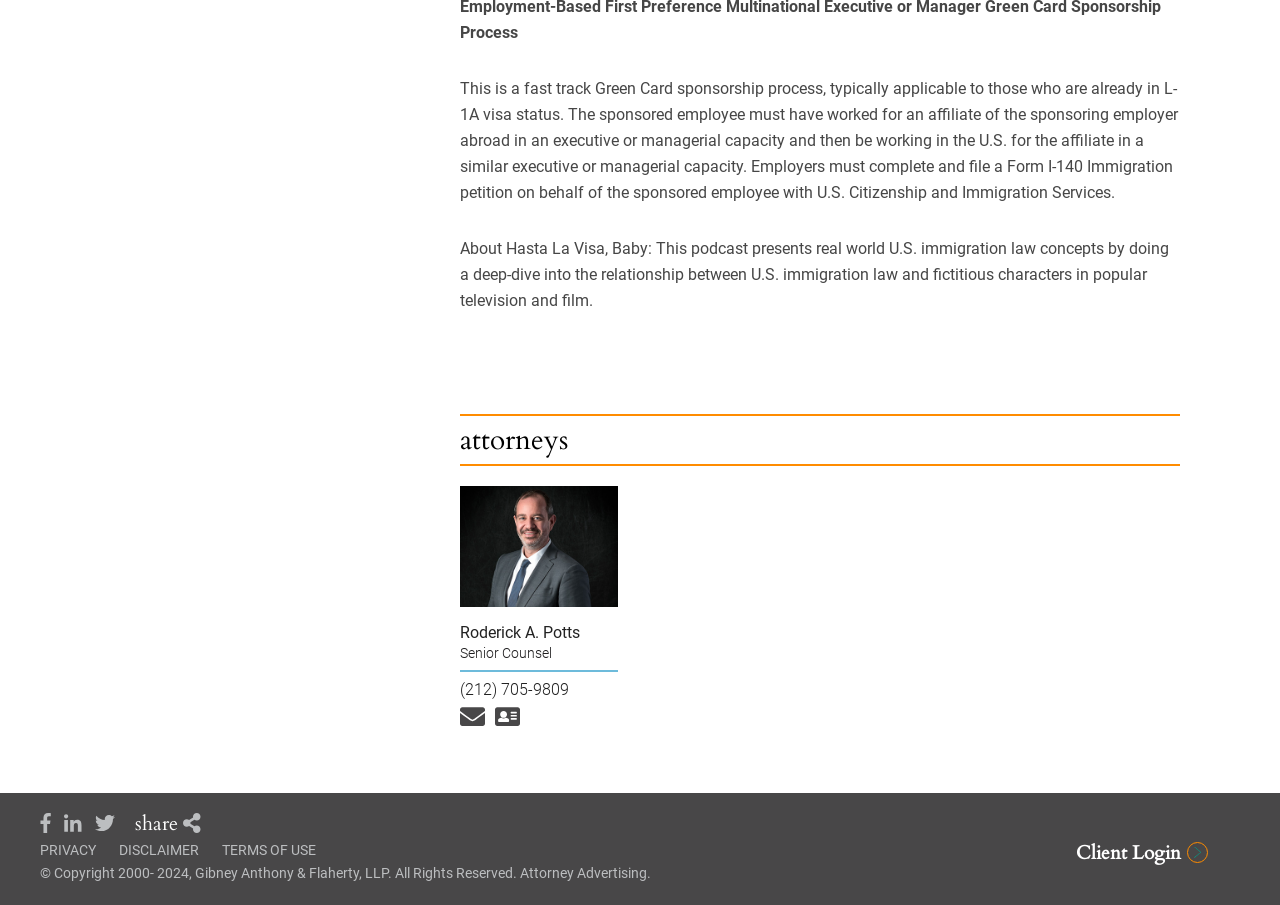Analyze the image and answer the question with as much detail as possible: 
What social media platforms are available for sharing?

The social media platforms available for sharing are mentioned in the links with the text 'Share on Facebook', 'Share on Twitter', and 'Share on LinkedIn', which are located near the bottom of the page.